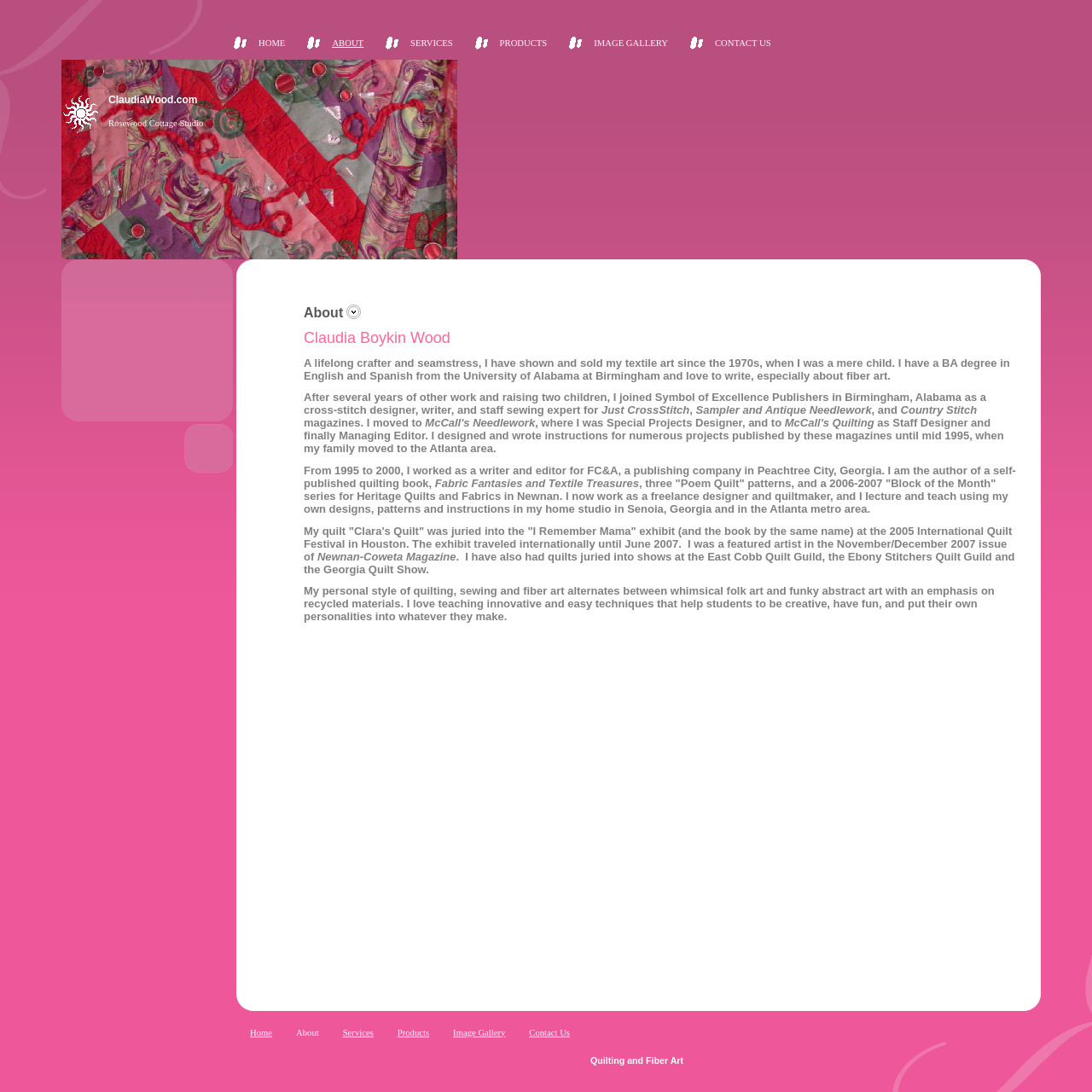Give an extensive and precise description of the webpage.

The webpage is about Claudia Wood, a textile artist, and her studio, Rosewood Cottage Studio. At the top of the page, there is a navigation menu with links to different sections of the website, including "HOME", "ABOUT", "SERVICES", "PRODUCTS", "IMAGE GALLERY", and "CONTACT US". 

Below the navigation menu, there is a section with the title "ClaudiaWood.com Rosewood Cottage Studio" and an image. 

The main content of the page is a biography of Claudia Wood, which describes her background, education, and experience in the textile art industry. The biography is divided into paragraphs and includes information about her work as a designer, writer, and editor for various magazines and publishing companies. It also mentions her achievements, such as having her quilt juried into the "I Remember Mama" exhibit and being a featured artist in a magazine.

There are several images scattered throughout the page, including a few icons and decorative elements. The overall layout of the page is organized and easy to follow, with clear headings and concise text.